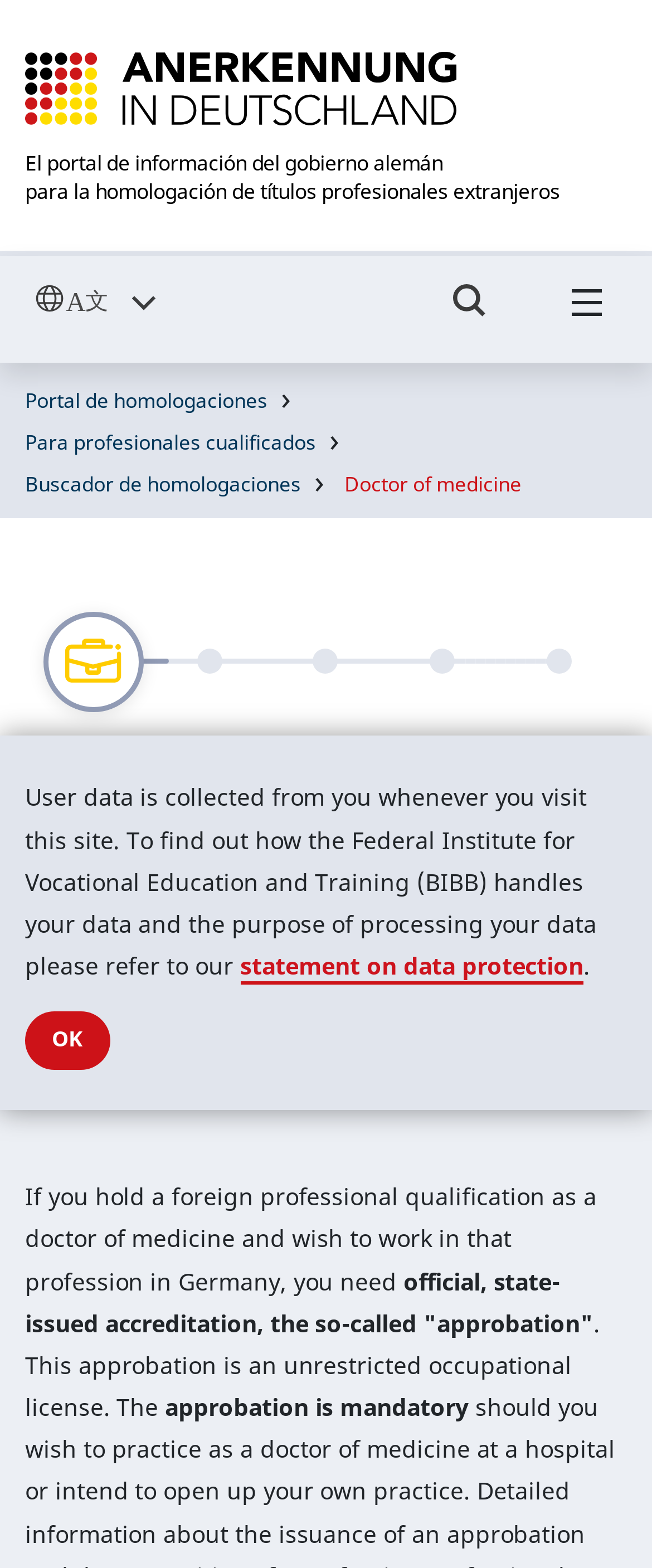Based on the image, please respond to the question with as much detail as possible:
What is the purpose of the 'homologation'?

The webpage explains that foreign professionals, including doctors of medicine, need to undergo a homologation process to work in Germany, which involves obtaining official accreditation.